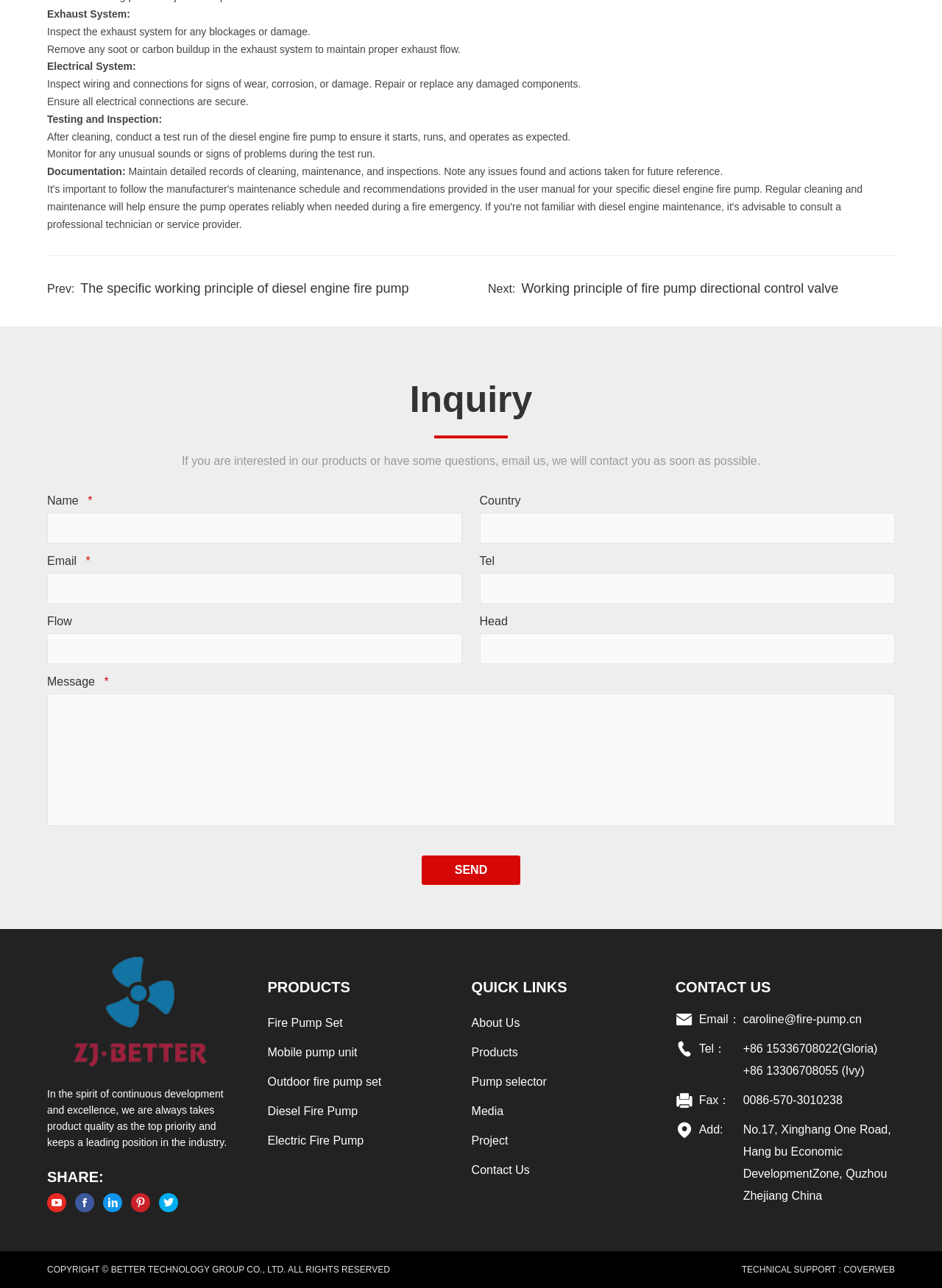What is the purpose of inspecting the exhaust system?
Using the image, respond with a single word or phrase.

To maintain proper exhaust flow